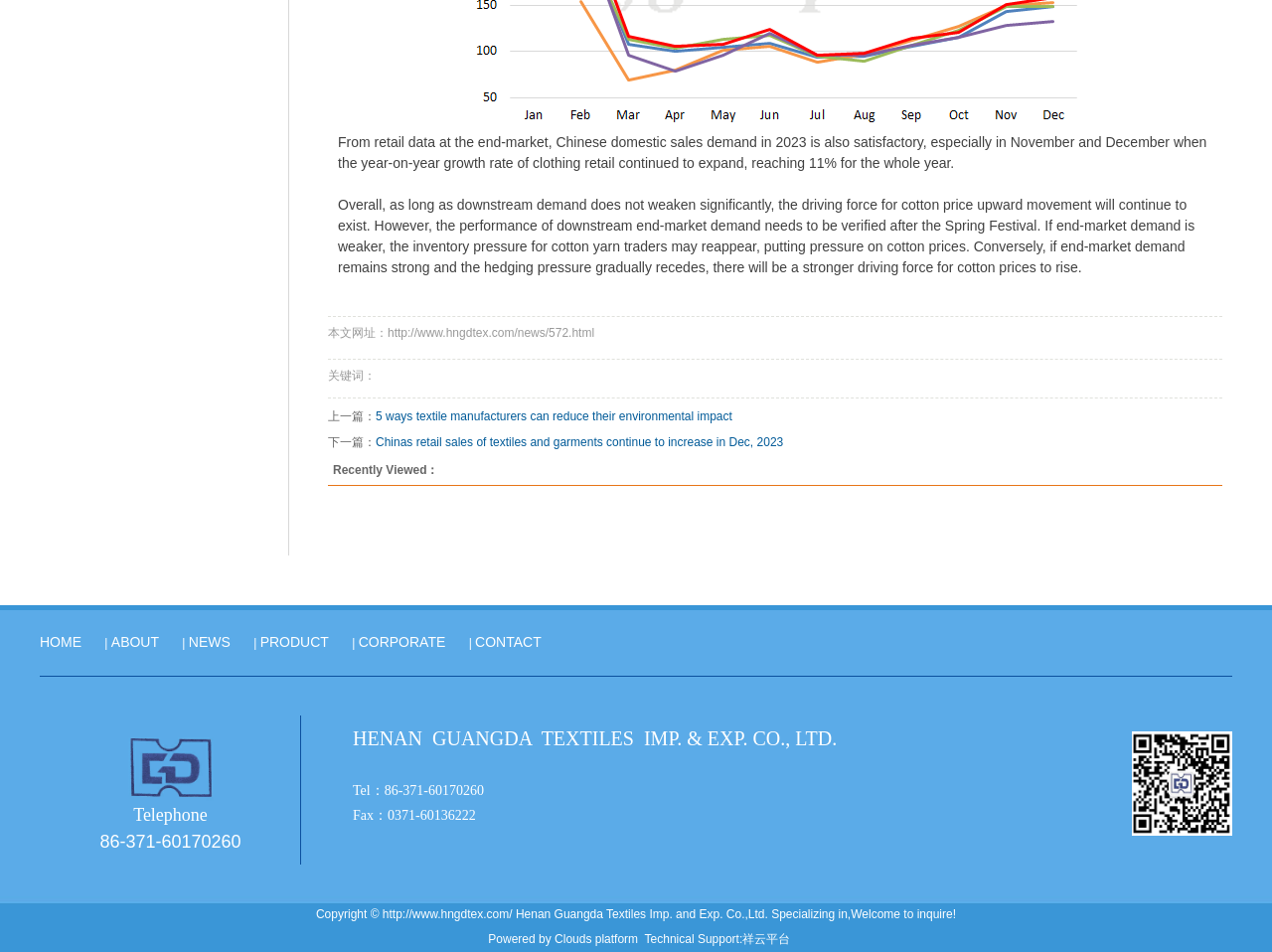Please look at the image and answer the question with a detailed explanation: What is the topic of the article?

Based on the content of the article, it appears to be discussing the demand for cotton in China and its impact on cotton prices. The article mentions specific data points, such as the year-on-year growth rate of clothing retail, to support its analysis.